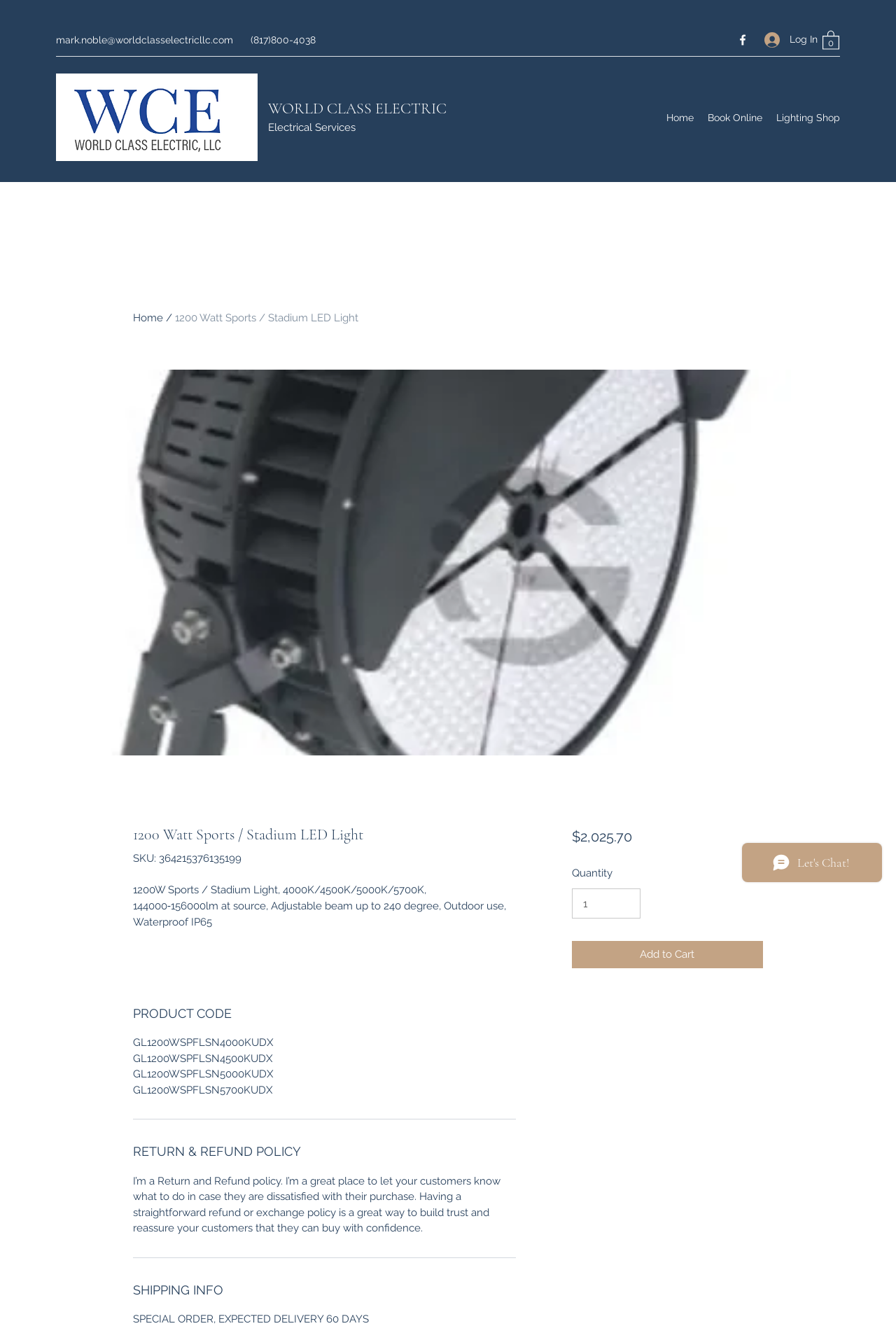Please respond to the question using a single word or phrase:
What is the expected delivery time for this product?

60 days